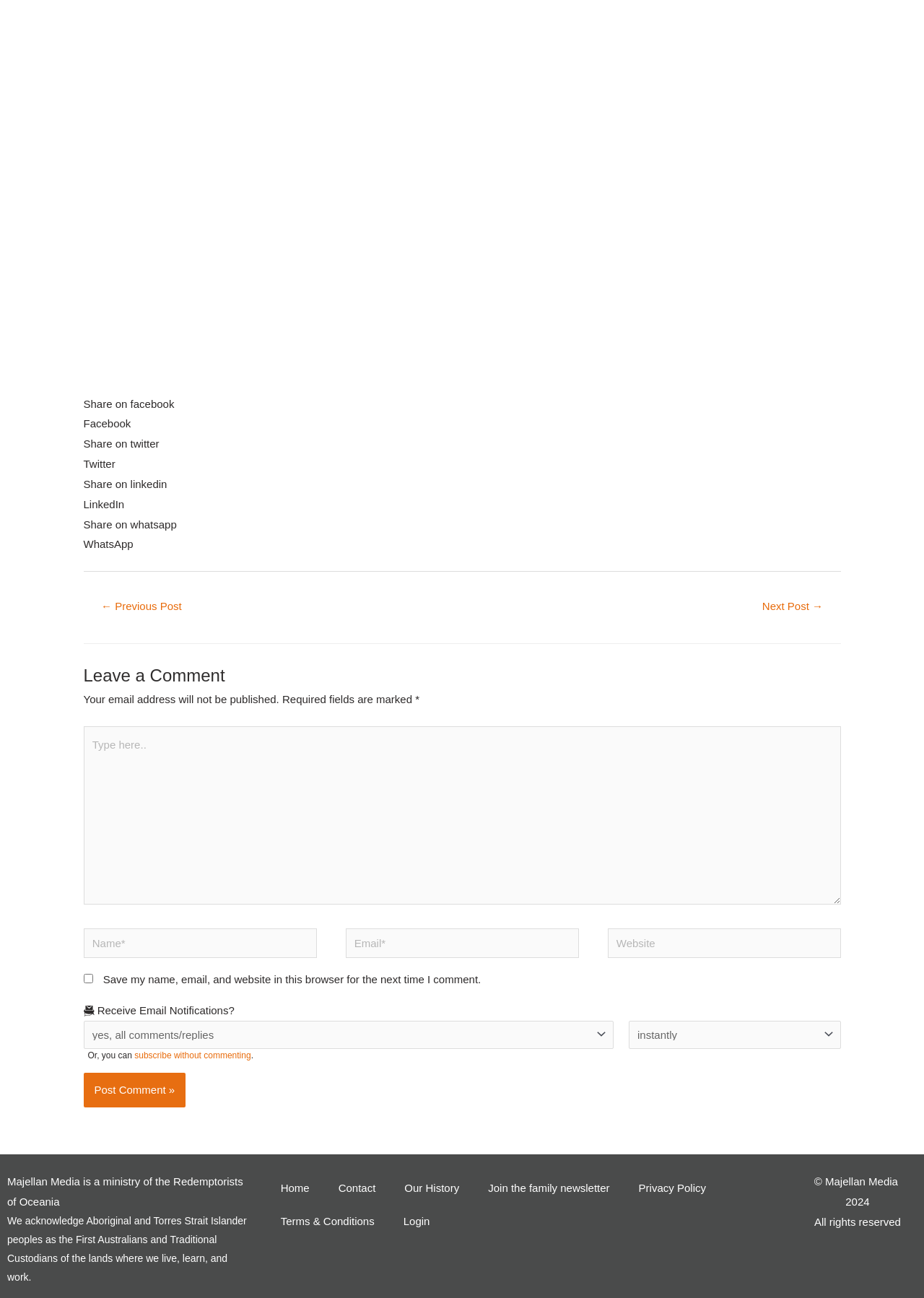Pinpoint the bounding box coordinates of the element that must be clicked to accomplish the following instruction: "Leave a comment". The coordinates should be in the format of four float numbers between 0 and 1, i.e., [left, top, right, bottom].

[0.09, 0.496, 0.91, 0.531]